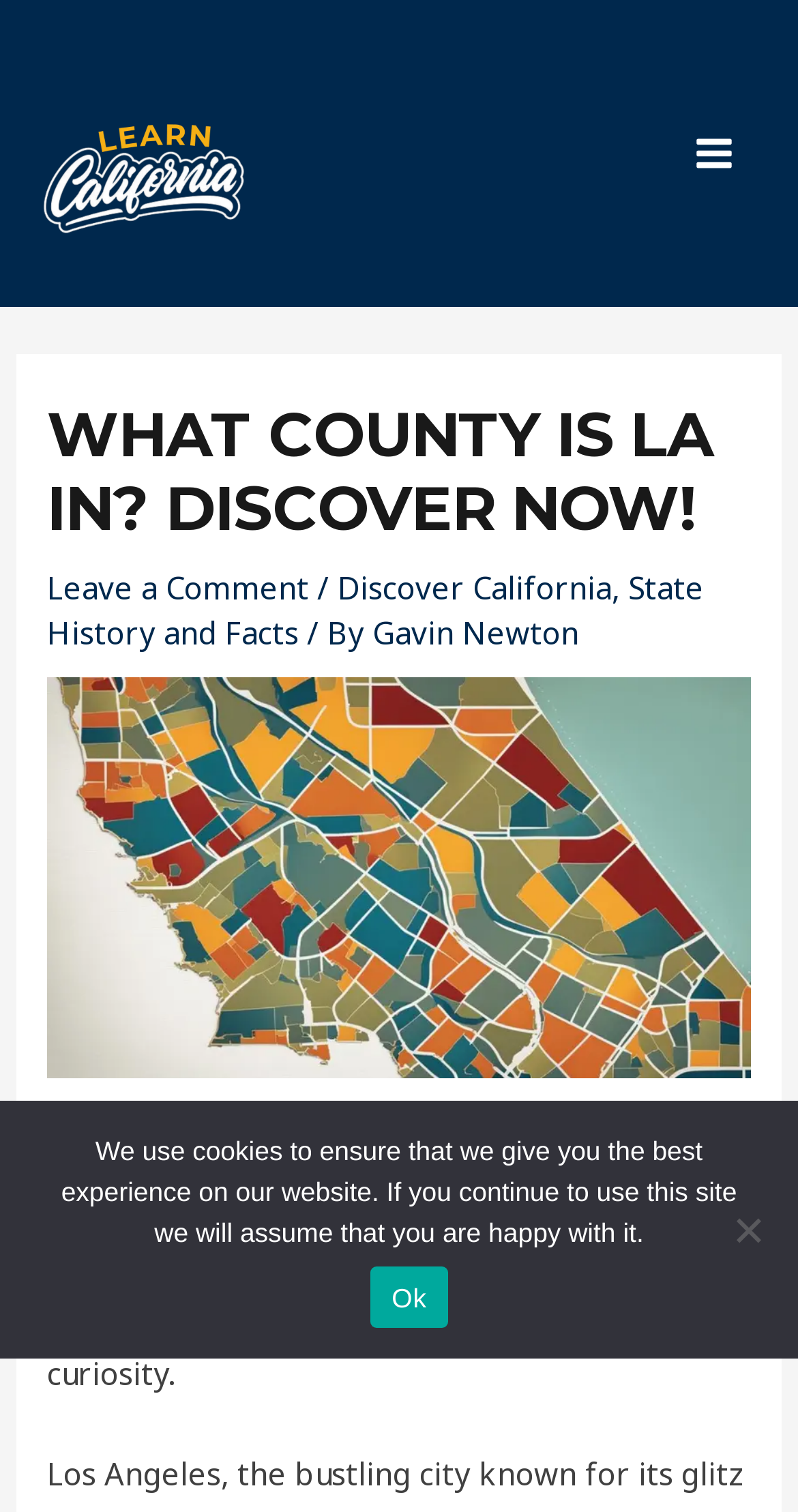How many links are there in the main content area?
Please respond to the question thoroughly and include all relevant details.

The main content area is the section below the main heading. There are four links in this area: 'Leave a Comment', 'Discover California', 'State History and Facts', and 'Learn California'.